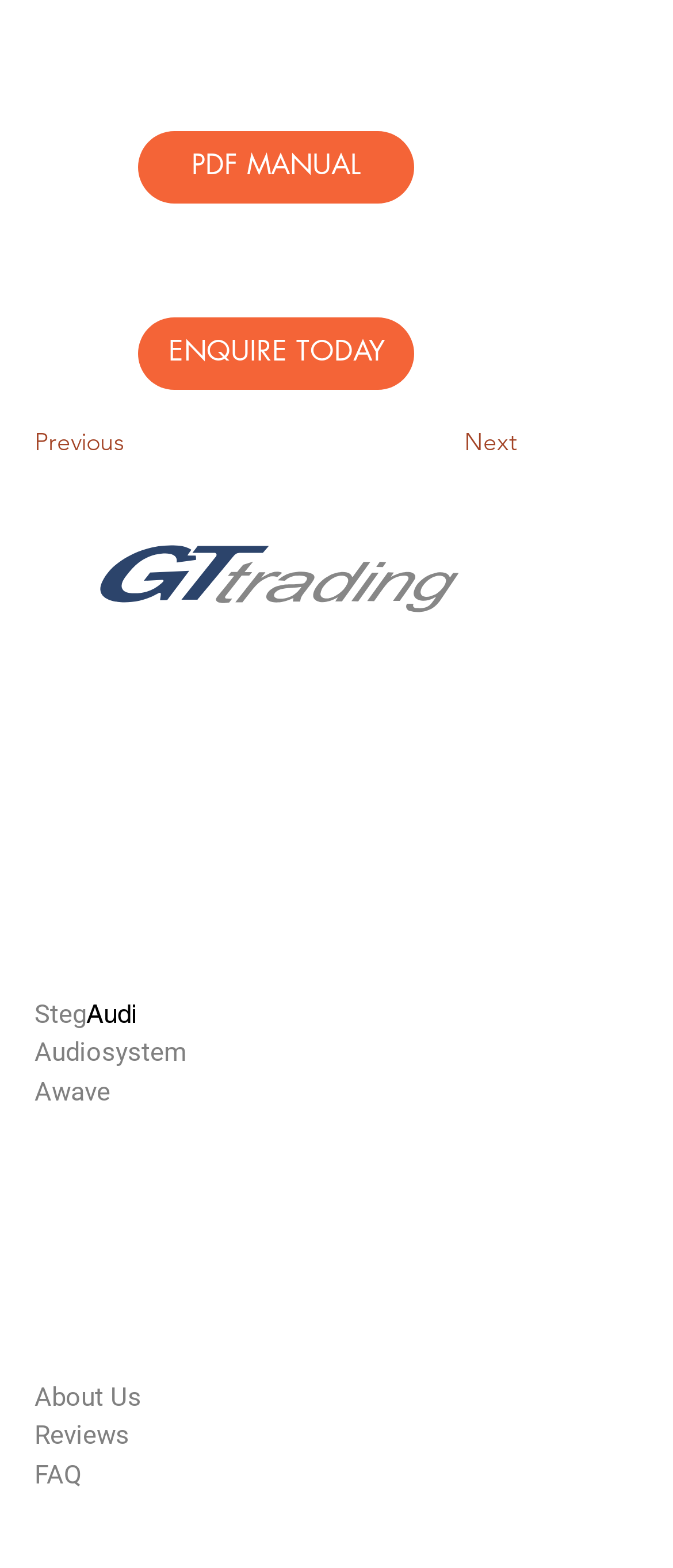Please determine the bounding box coordinates for the element that should be clicked to follow these instructions: "Go to previous page".

[0.051, 0.259, 0.346, 0.305]